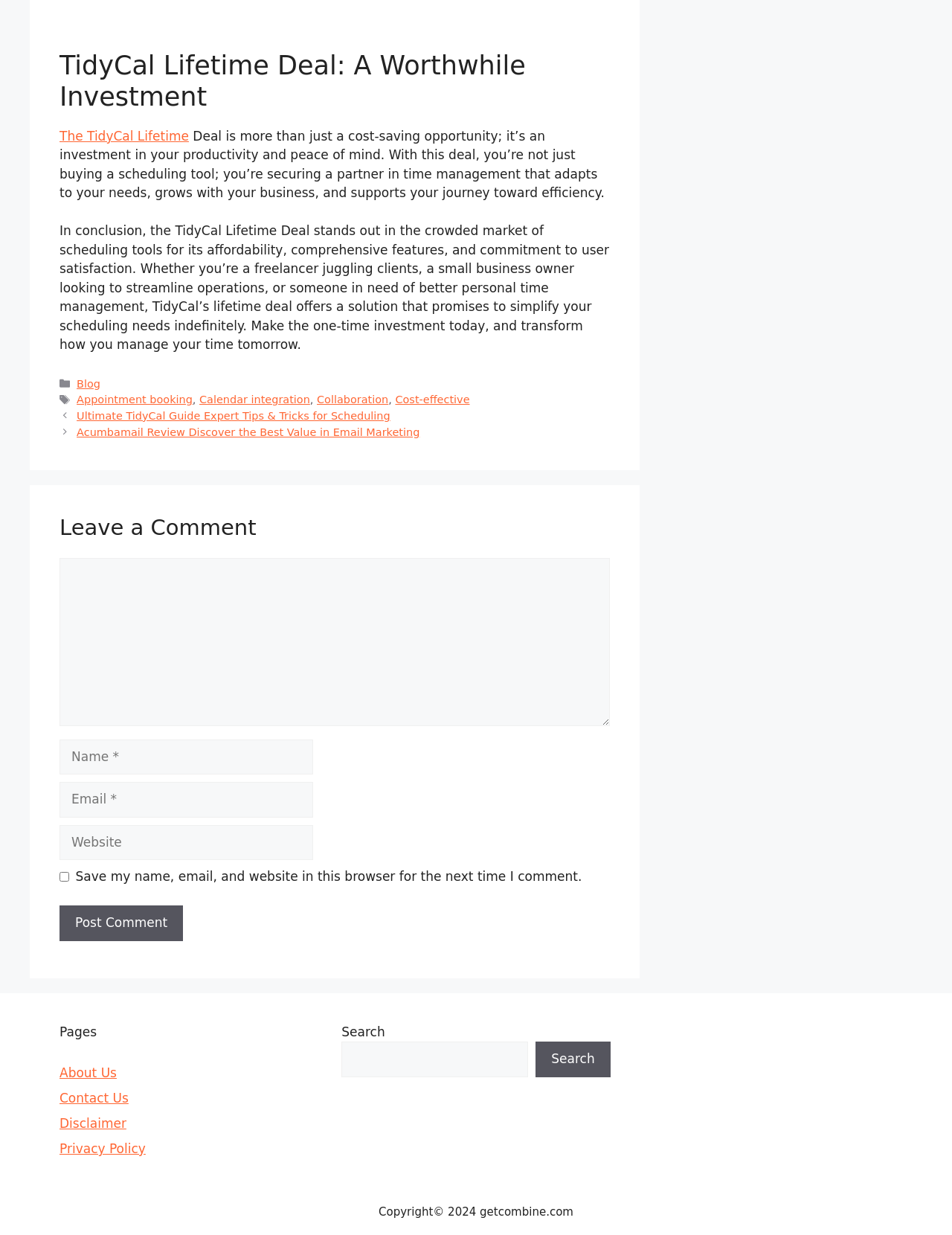Pinpoint the bounding box coordinates of the clickable area needed to execute the instruction: "Go to CONTACTS". The coordinates should be specified as four float numbers between 0 and 1, i.e., [left, top, right, bottom].

None